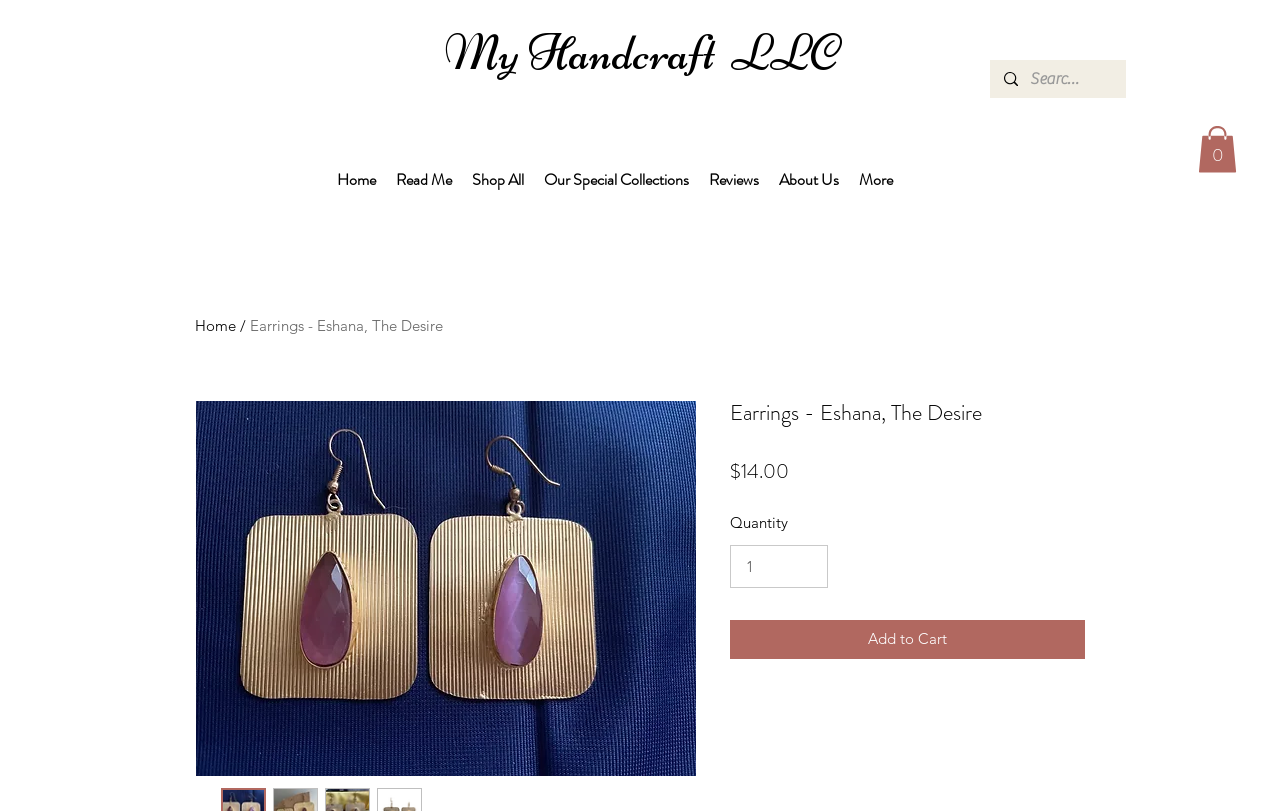Please find the bounding box coordinates of the element that must be clicked to perform the given instruction: "Change Quantity". The coordinates should be four float numbers from 0 to 1, i.e., [left, top, right, bottom].

[0.57, 0.672, 0.647, 0.725]